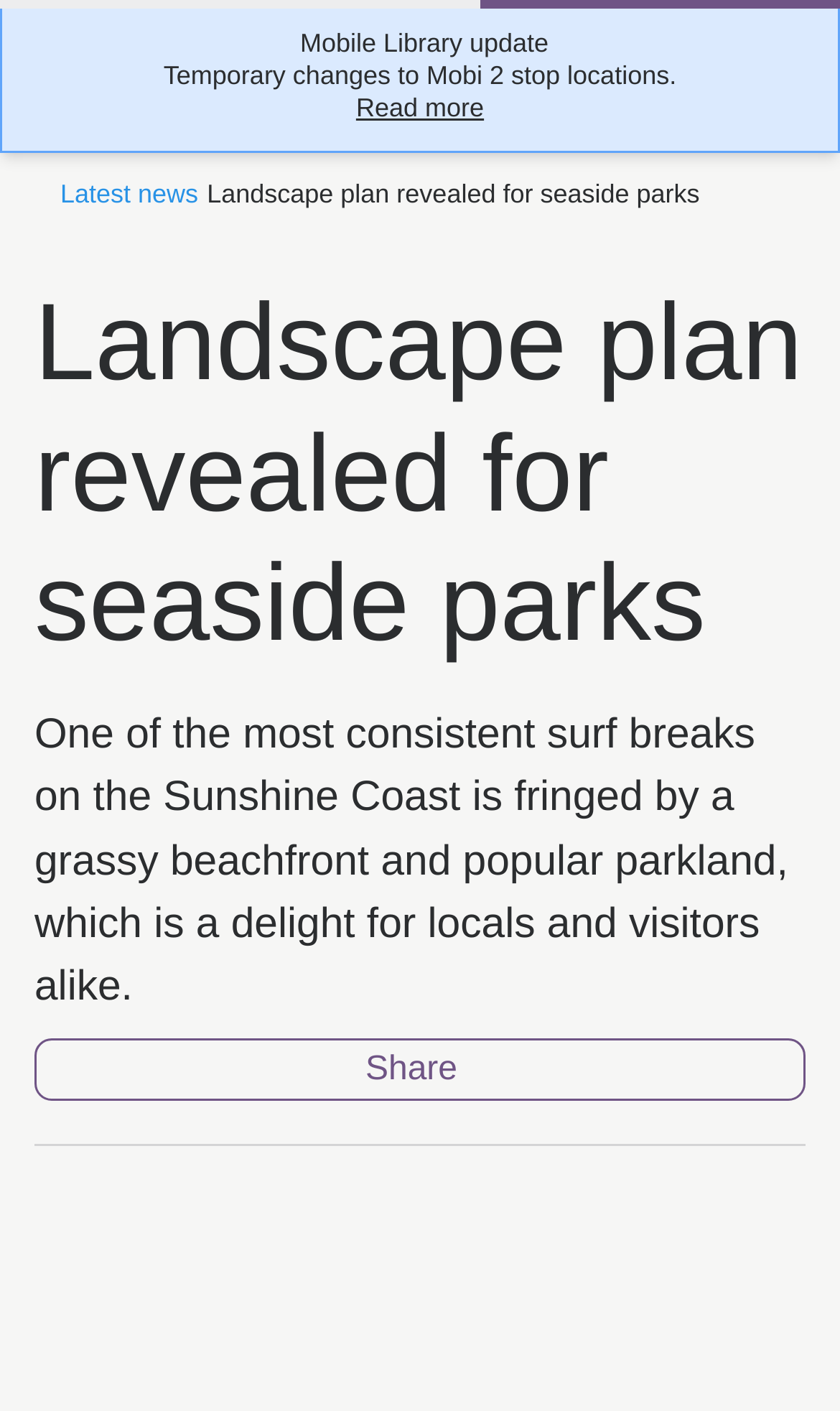What is the context of the 'Mobile Library update'?
Carefully analyze the image and provide a thorough answer to the question.

The StaticText element 'Temporary changes to Mobi 2 stop locations.' is located near the 'Mobile Library update' text, implying that the update is related to temporary changes to the mobile library's stop locations.